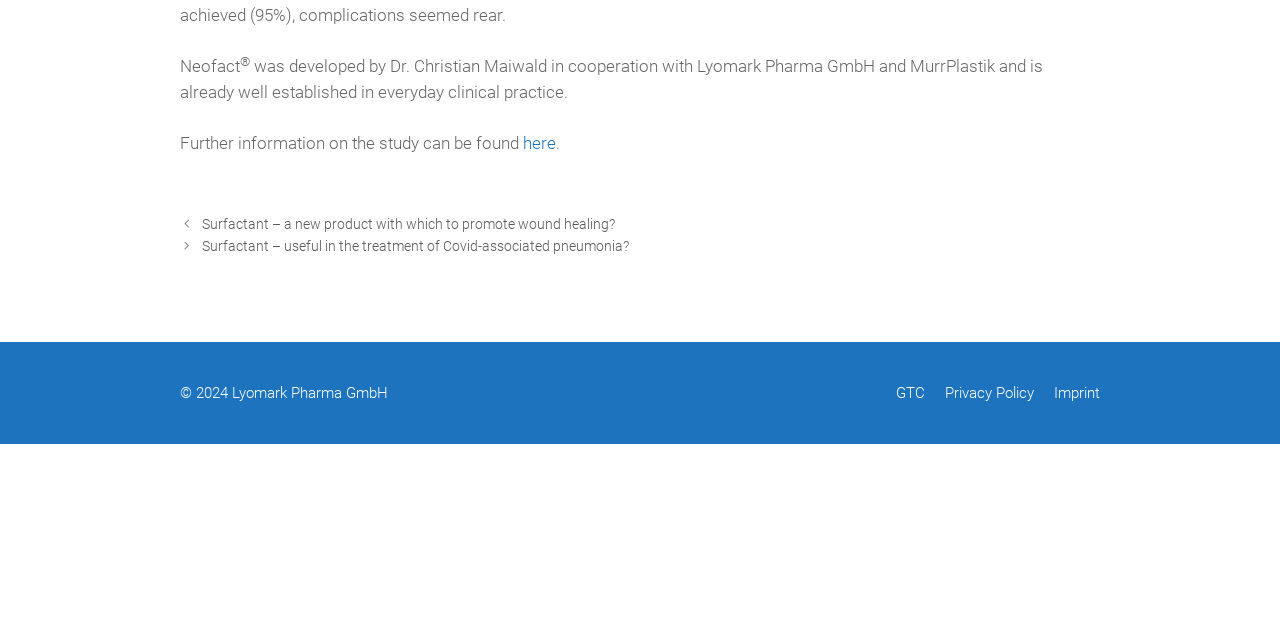From the element description Docker on Fedora, predict the bounding box coordinates of the UI element. The coordinates must be specified in the format (top-left x, top-left y, bottom-right x, bottom-right y) and should be within the 0 to 1 range.

None